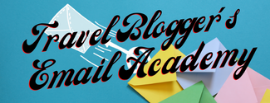What do the colorful envelopes represent?
Refer to the image and provide a thorough answer to the question.

The caption explains that the colorful envelopes in various shades accompanying the title suggest themes of communication and connection, which is essential for travel bloggers to engage their audience and grow their online presence.